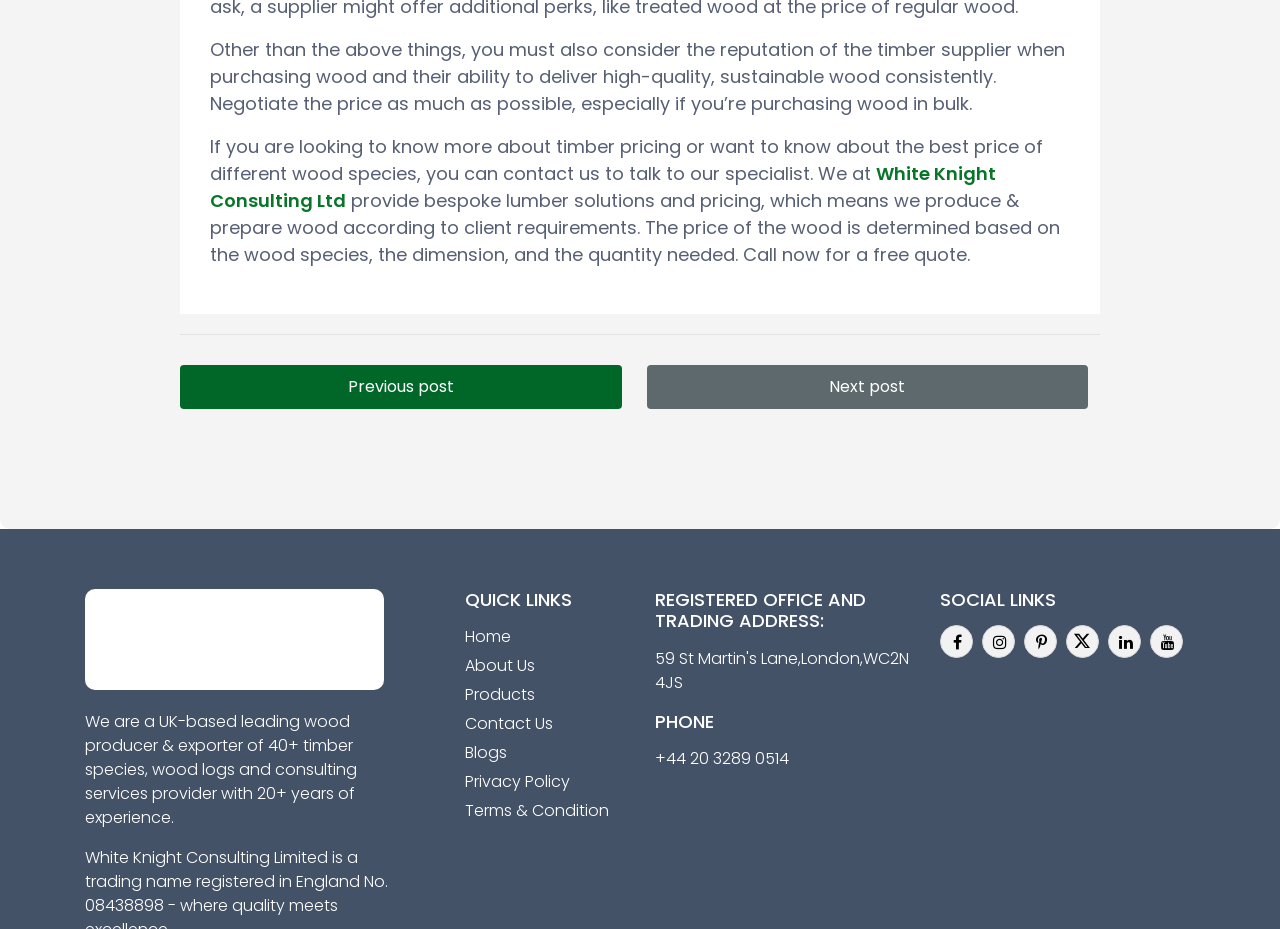Please identify the bounding box coordinates of the element on the webpage that should be clicked to follow this instruction: "Contact White Knight Consulting Ltd". The bounding box coordinates should be given as four float numbers between 0 and 1, formatted as [left, top, right, bottom].

[0.164, 0.173, 0.778, 0.229]